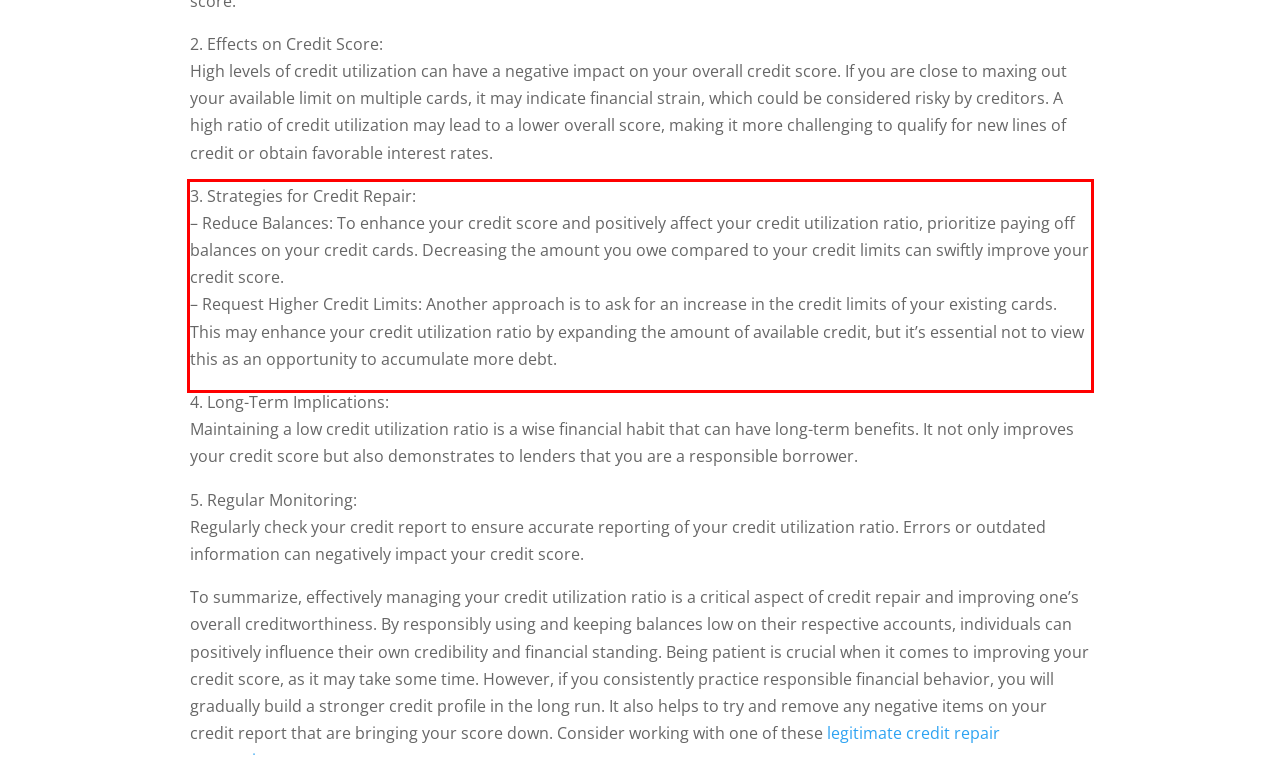Review the screenshot of the webpage and recognize the text inside the red rectangle bounding box. Provide the extracted text content.

3. Strategies for Credit Repair: – Reduce Balances: To enhance your credit score and positively affect your credit utilization ratio, prioritize paying off balances on your credit cards. Decreasing the amount you owe compared to your credit limits can swiftly improve your credit score. – Request Higher Credit Limits: Another approach is to ask for an increase in the credit limits of your existing cards. This may enhance your credit utilization ratio by expanding the amount of available credit, but it’s essential not to view this as an opportunity to accumulate more debt.